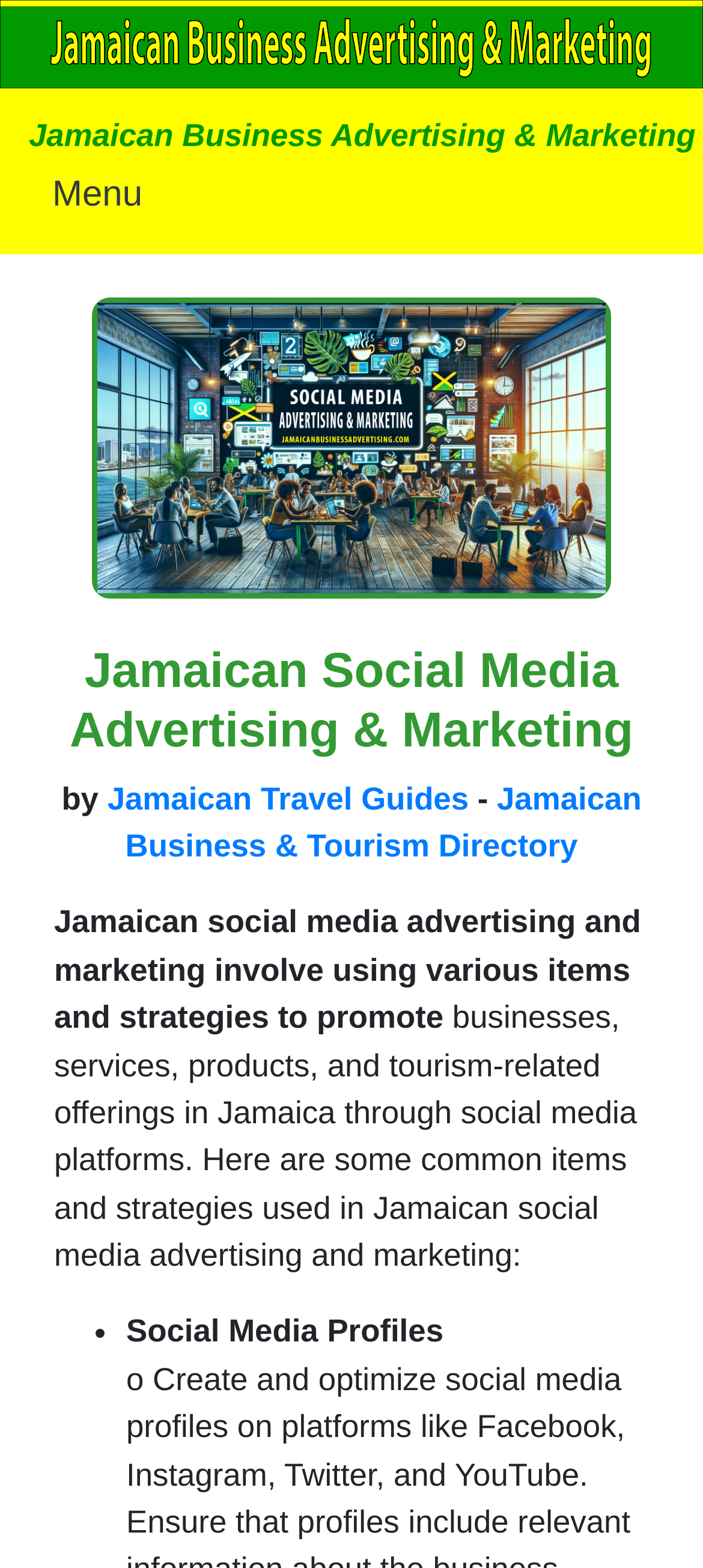Use a single word or phrase to answer the question:
What is the name of the directory associated with this website?

Jamaican Business & Tourism Directory